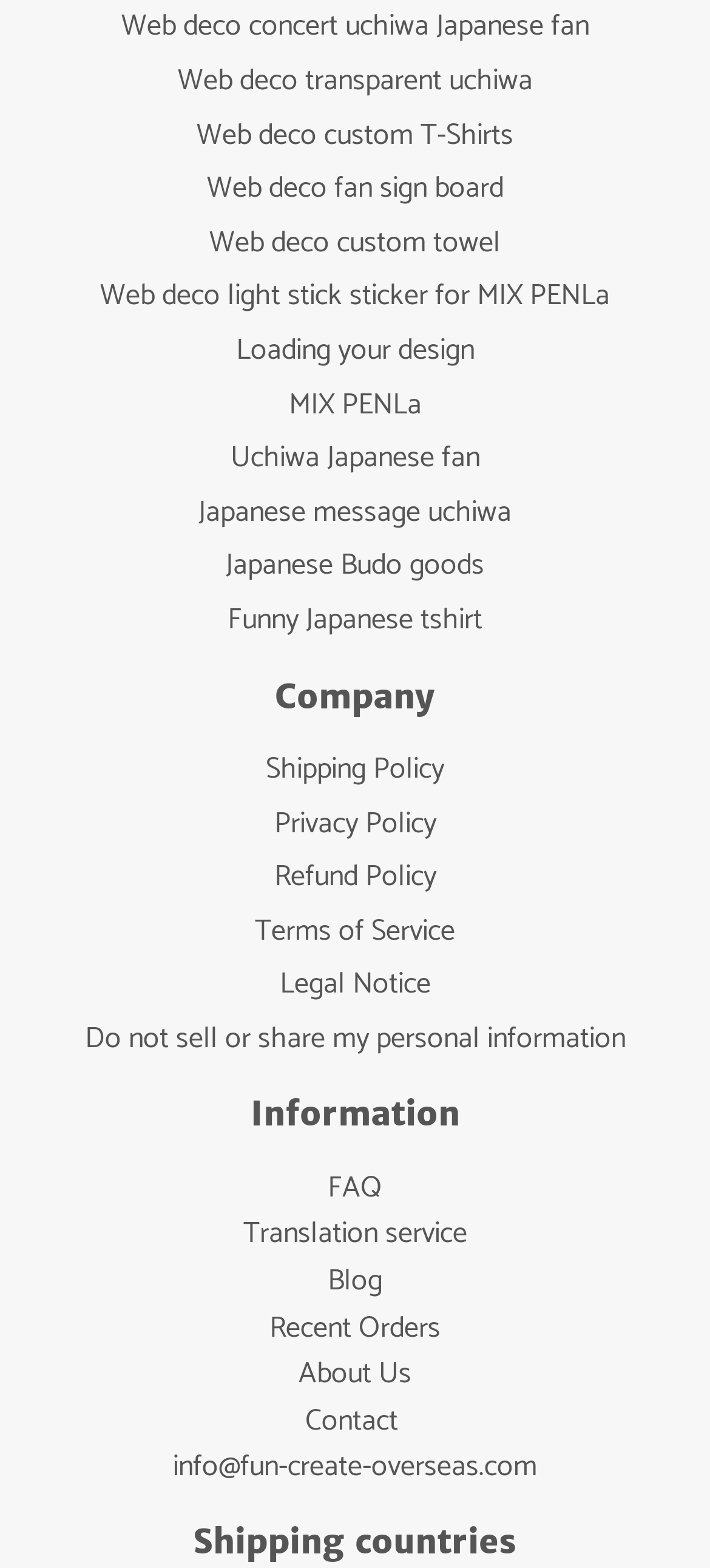How many links are there under the 'Company' heading?
Give a one-word or short phrase answer based on the image.

6